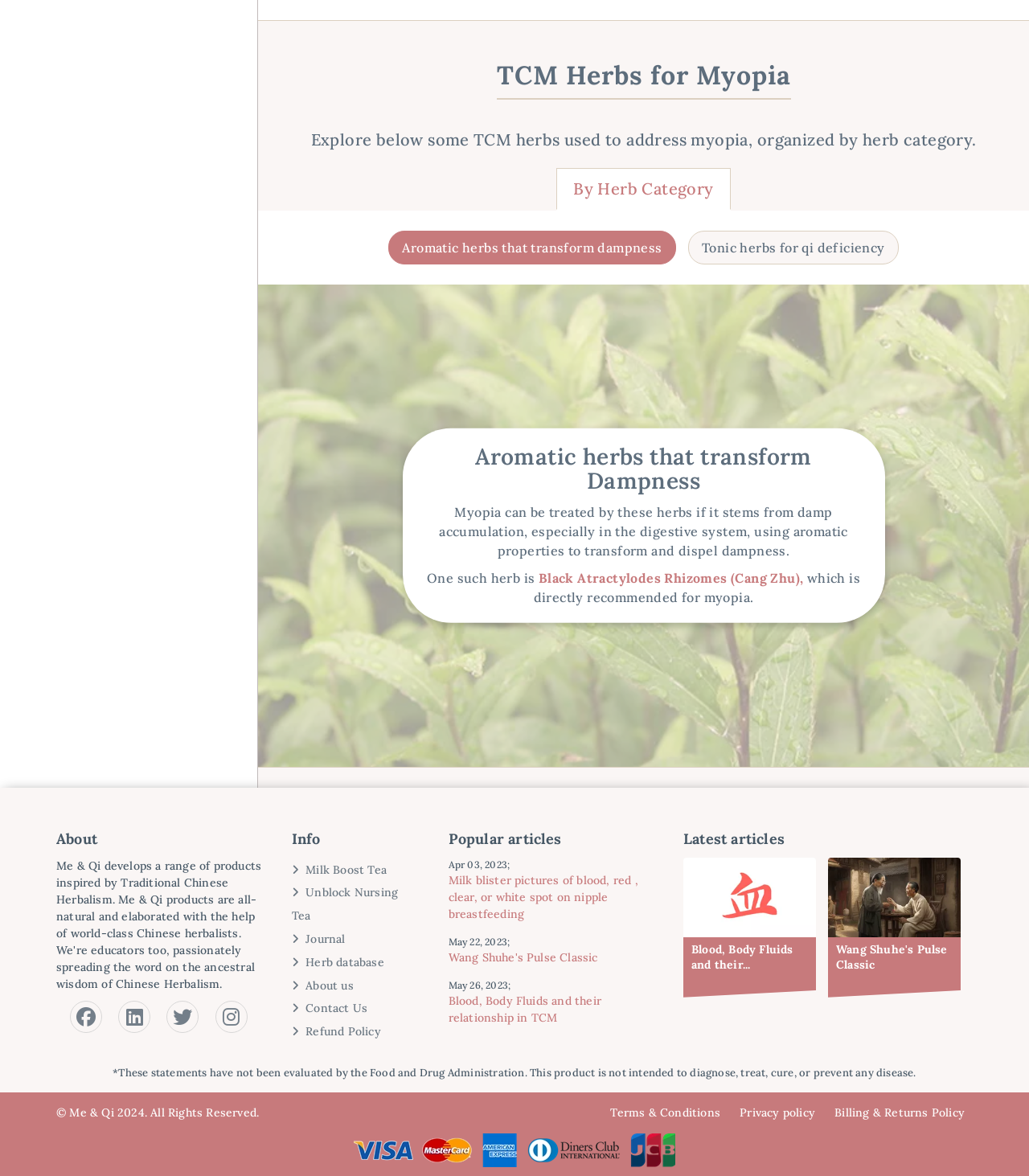What is the name of the herb directly recommended for myopia?
Please answer the question as detailed as possible.

The webpage mentions that Black Atractylodes Rhizomes (Cang Zhu) is a herb directly recommended for myopia, which is an aromatic herb that transforms and dispels dampness.